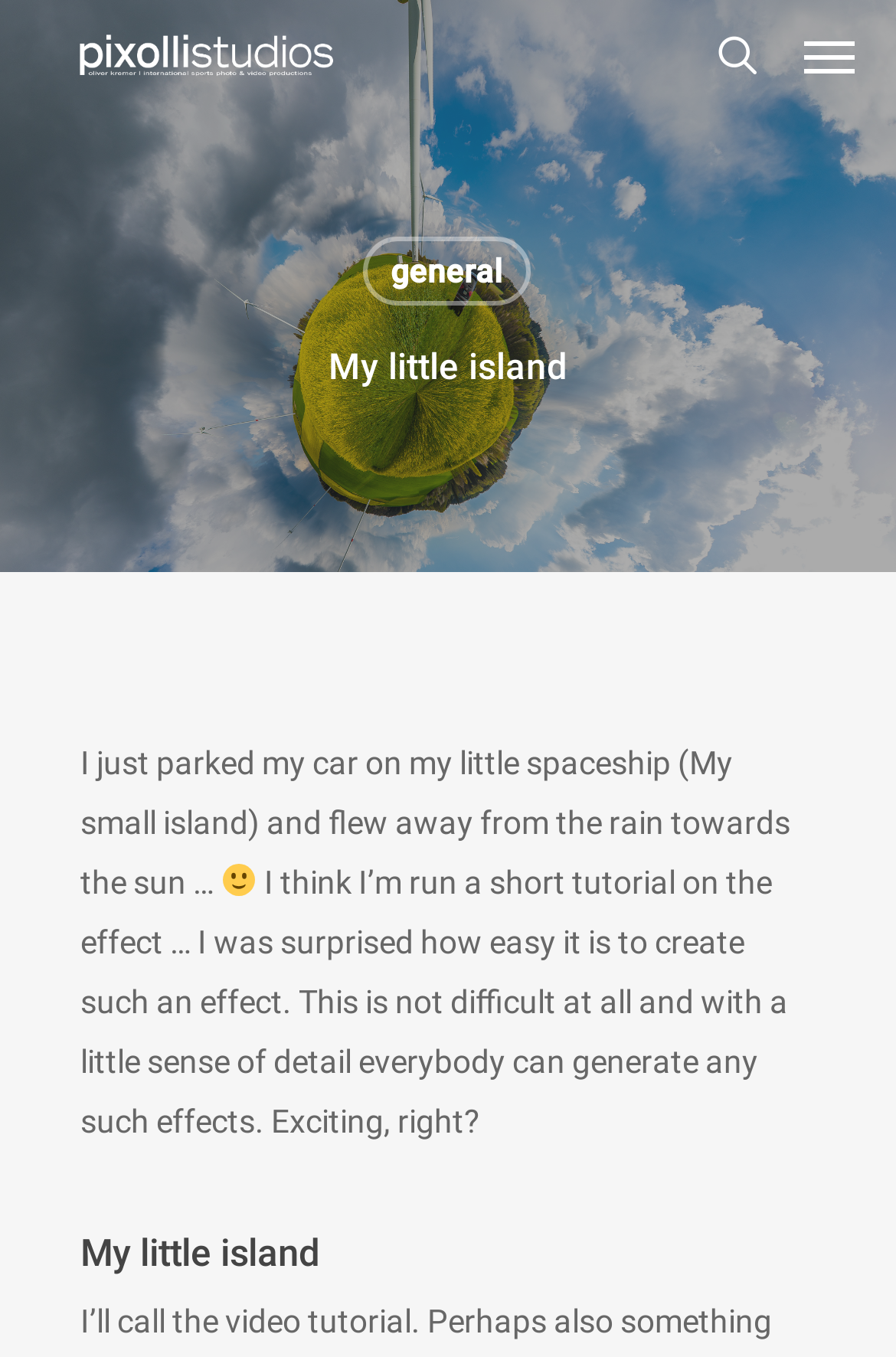Identify the bounding box of the UI element that matches this description: "alt="Pixolli Studios"".

[0.046, 0.02, 0.415, 0.061]